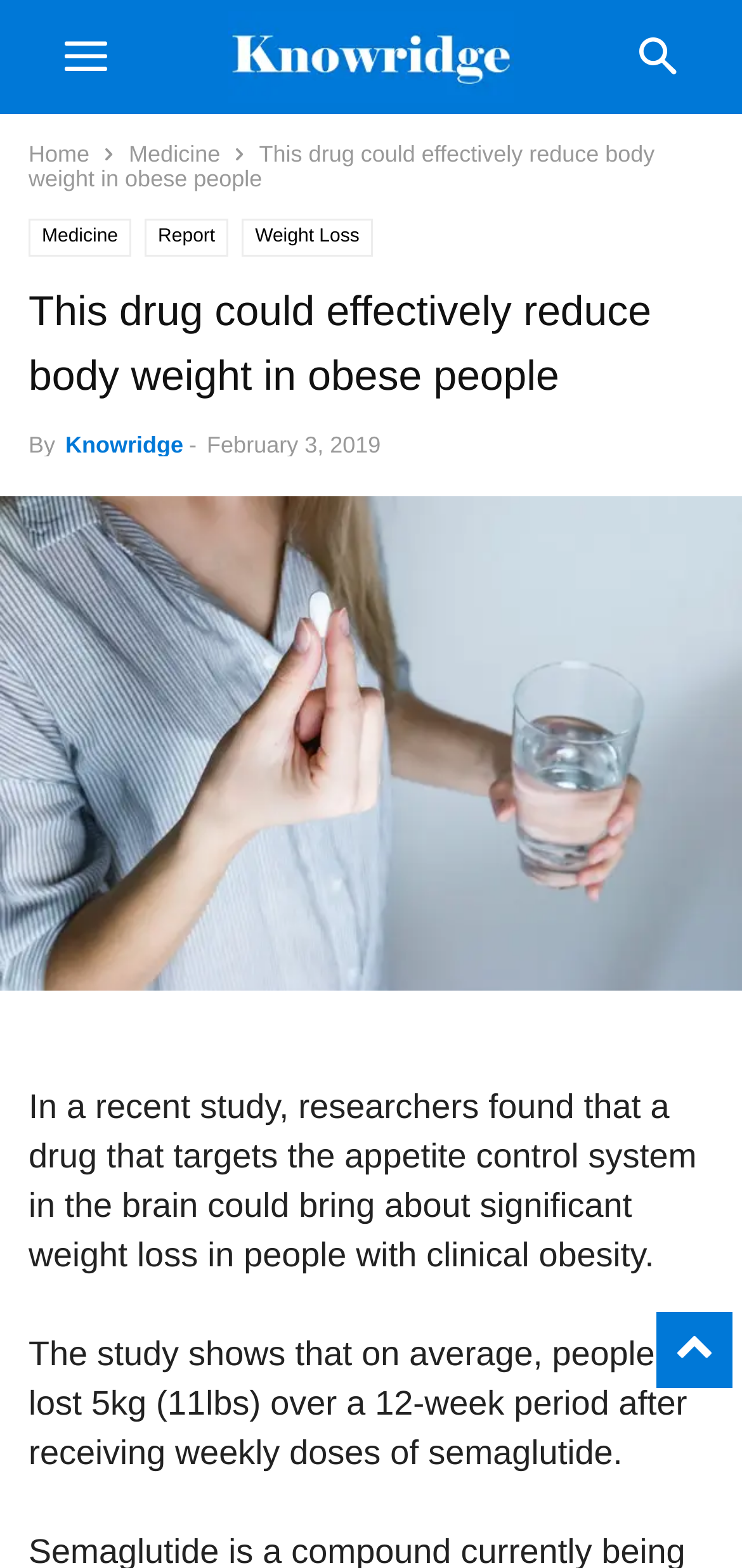Using the elements shown in the image, answer the question comprehensively: Who is the author of the article?

I found the author of the article by looking at the text 'By Knowridge' in the article. This text indicates that Knowridge is the author of the article.